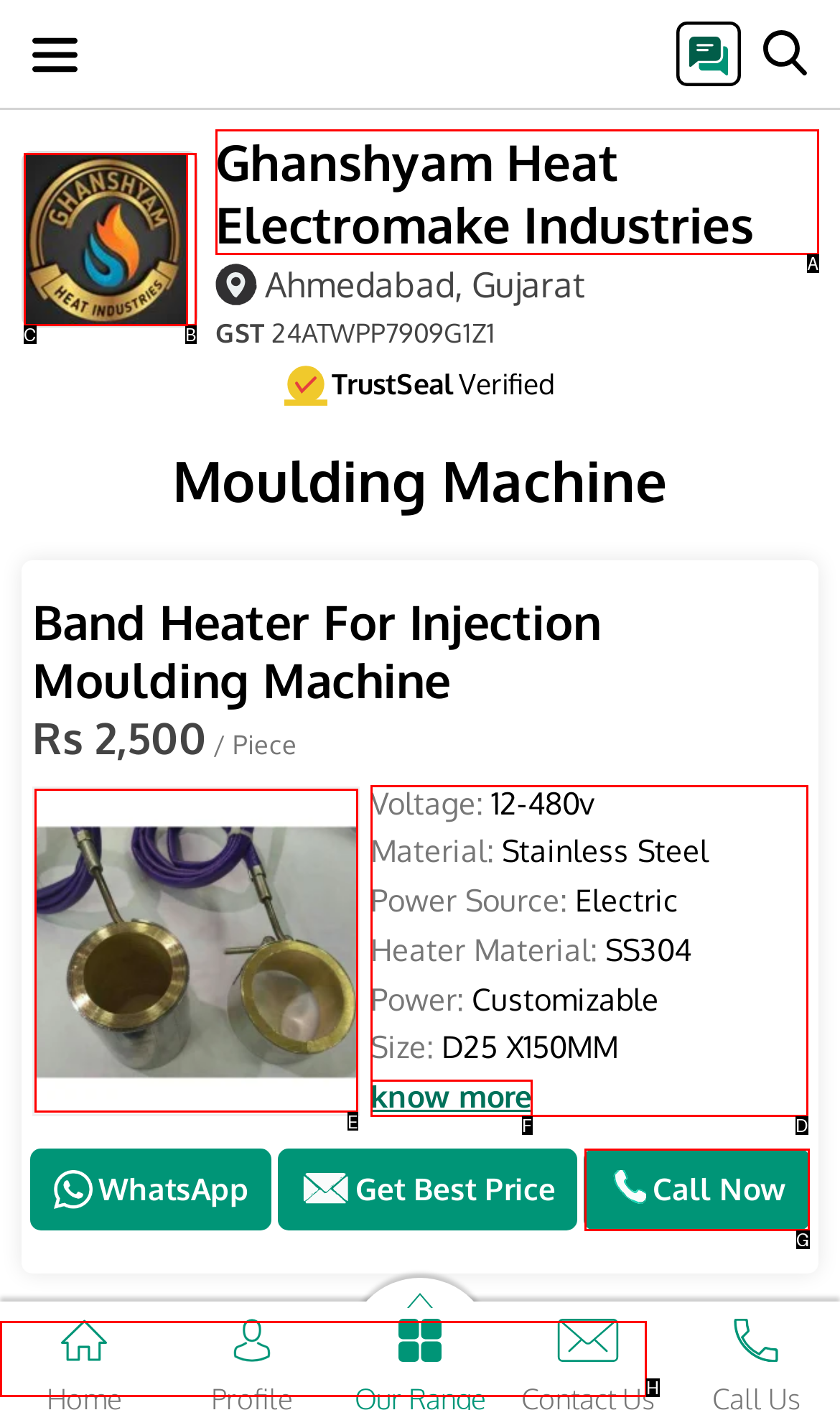From the description: Explore More Categories, identify the option that best matches and reply with the letter of that option directly.

H